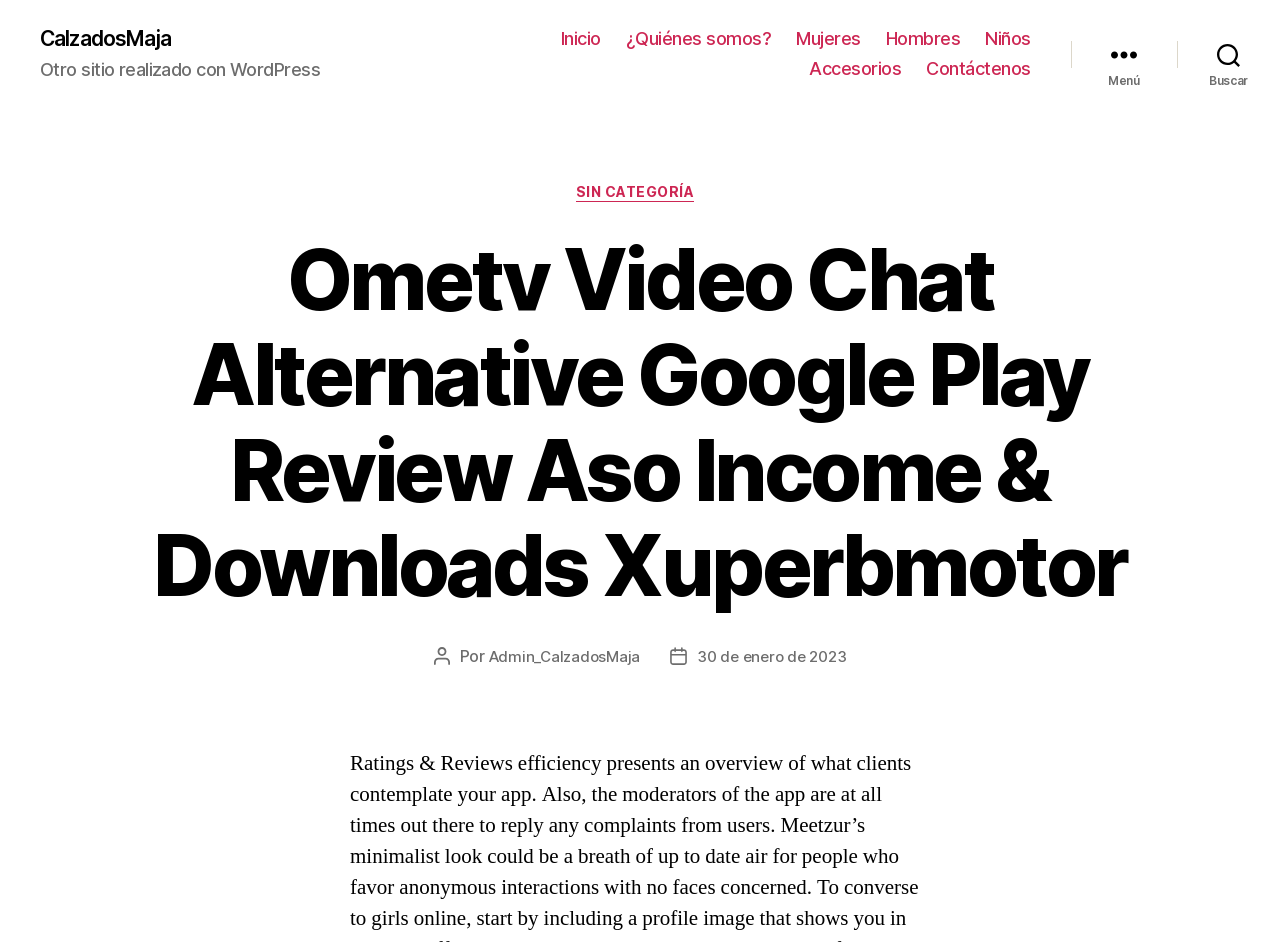When was the article published?
Answer the question with just one word or phrase using the image.

30 de enero de 2023